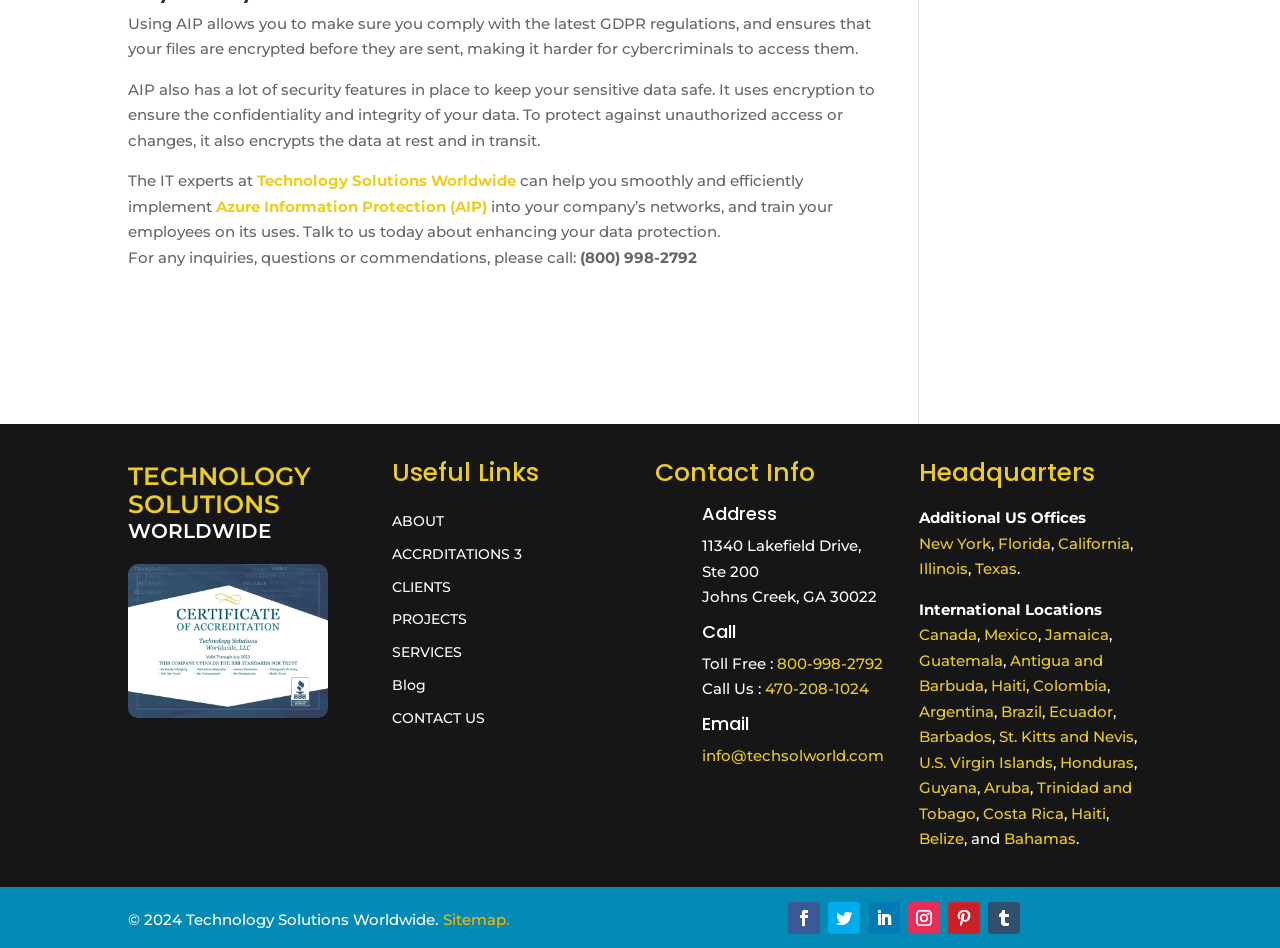Determine the bounding box for the described UI element: "Follow".

[0.647, 0.951, 0.672, 0.985]